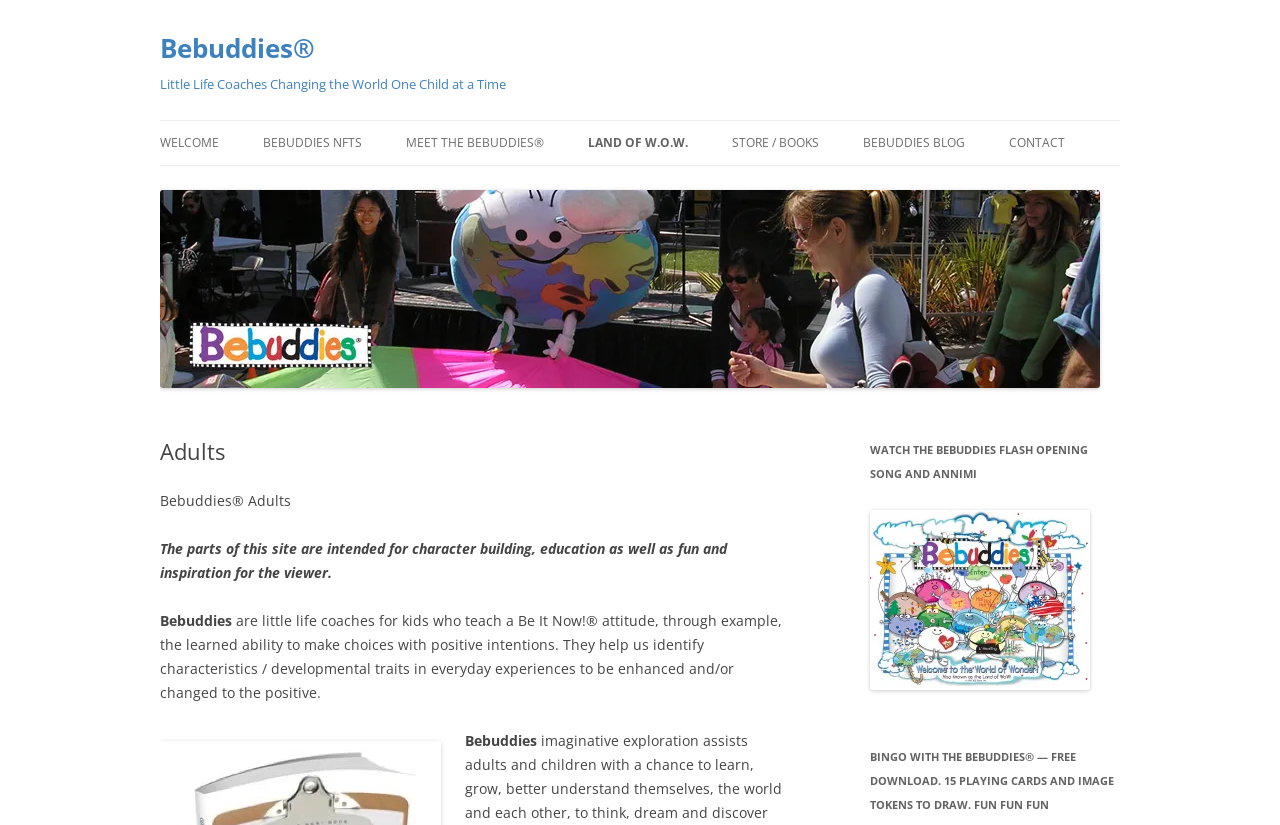Please identify the bounding box coordinates of the clickable area that will fulfill the following instruction: "Read the 'Bebuddies' blog". The coordinates should be in the format of four float numbers between 0 and 1, i.e., [left, top, right, bottom].

[0.674, 0.147, 0.754, 0.2]